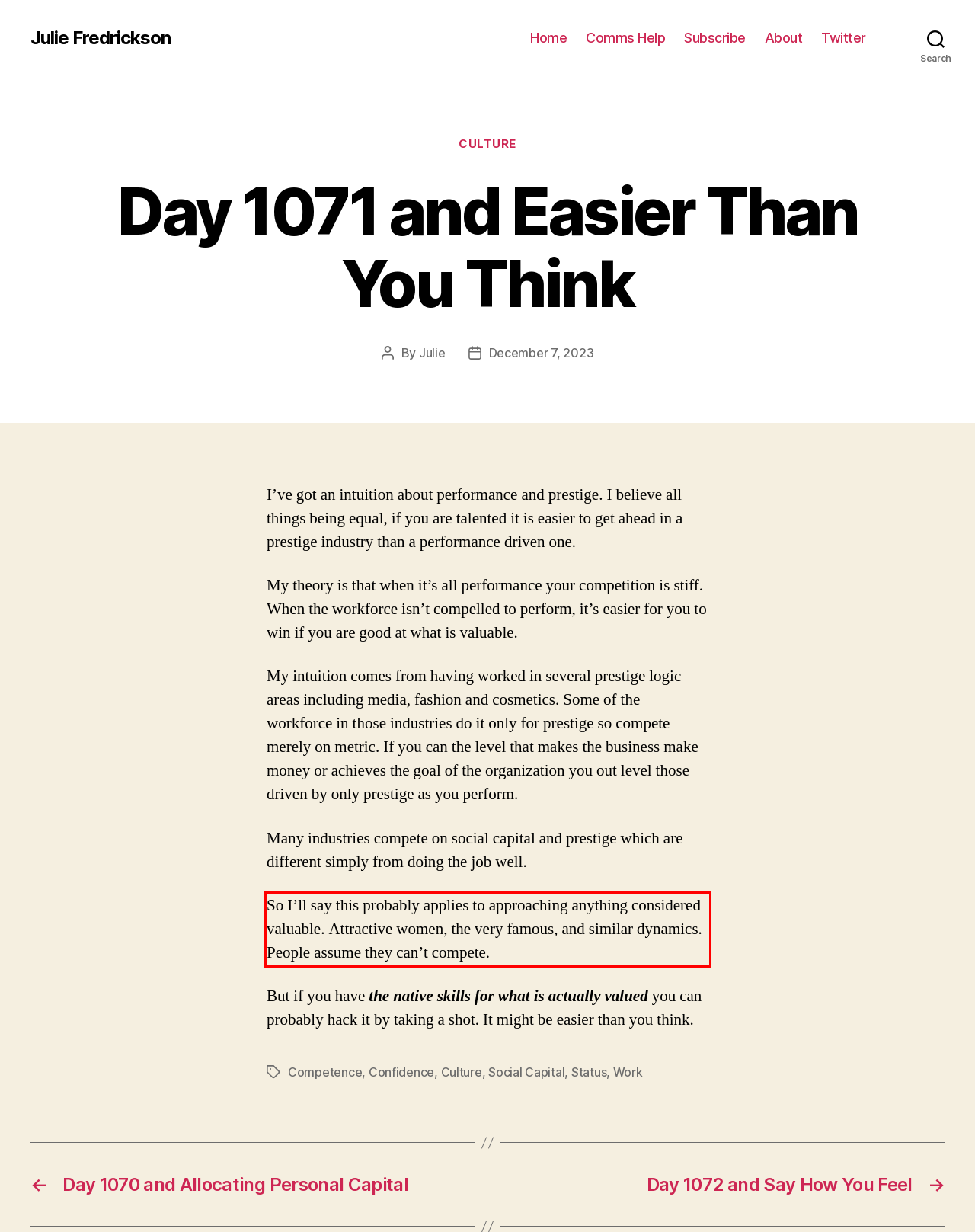Please analyze the screenshot of a webpage and extract the text content within the red bounding box using OCR.

So I’ll say this probably applies to approaching anything considered valuable. Attractive women, the very famous, and similar dynamics. People assume they can’t compete.